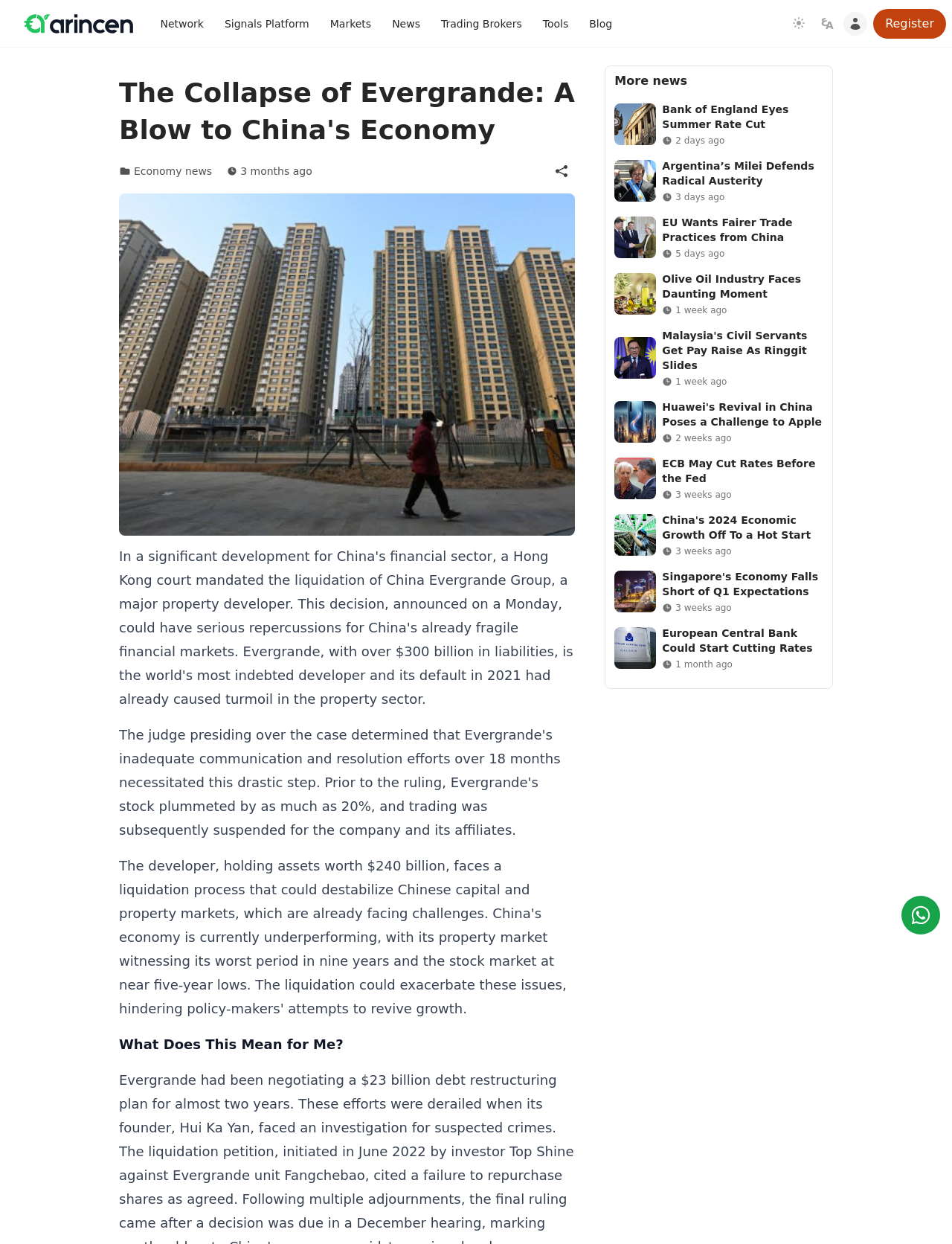Determine the bounding box coordinates of the region that needs to be clicked to achieve the task: "View 'More news'".

[0.636, 0.059, 0.731, 0.071]